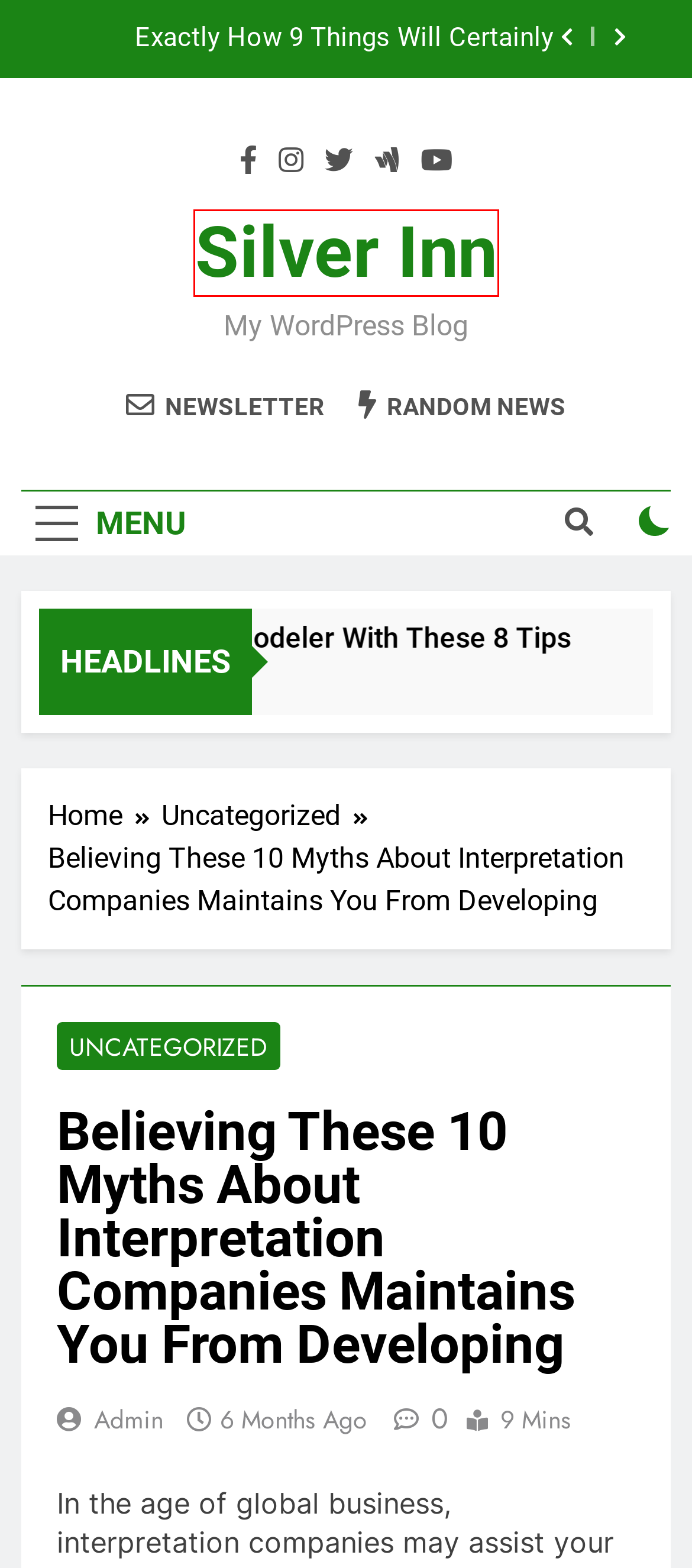Given a screenshot of a webpage featuring a red bounding box, identify the best matching webpage description for the new page after the element within the red box is clicked. Here are the options:
A. Knowing These 8 Secrets Will Certainly Make Your Home Remodeler Look Incredible – silver inn
B. Blog Tool, Publishing Platform, and CMS – WordPress.org
C. Free & Premium Clean Design WordPress Themes - Blaze Themes
D. Real estate agent Awards: 6 Factors Why They Do Not Work & What You May do About It – silver inn
E. silver inn – My WordPress Blog
F. June 2024 – silver inn
G. admin – silver inn
H. Uncategorized – silver inn

E